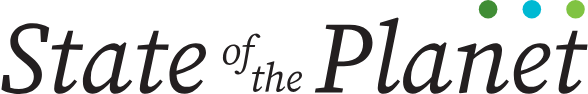Convey a rich and detailed description of the image.

The image prominently features the title "State of the Planet," showcasing a stylish typography that emphasizes environmental themes. The word "State" is in bold black letters, while "of the Planet" follows in a slightly lighter font, enhancing readability. Above the title, three colorful dots—green, blue, and light green—represent different facets of environmental focus or themes. This visually striking header likely serves as a focal point for a webpage associated with environmental awareness and scientific discussions, echoing the mission of institutions like the Columbia Climate School.